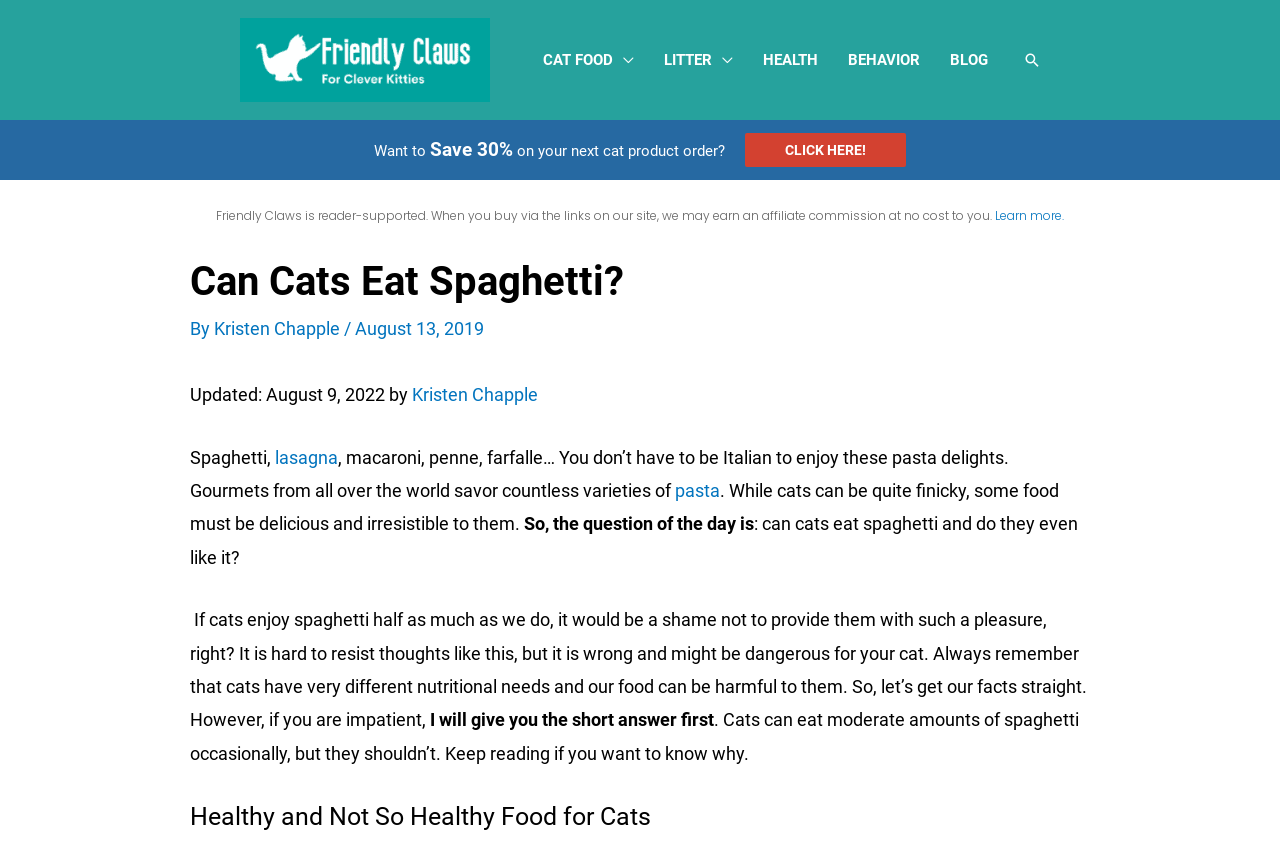Bounding box coordinates should be provided in the format (top-left x, top-left y, bottom-right x, bottom-right y) with all values between 0 and 1. Identify the bounding box for this UI element: Behavior

[0.65, 0.041, 0.73, 0.099]